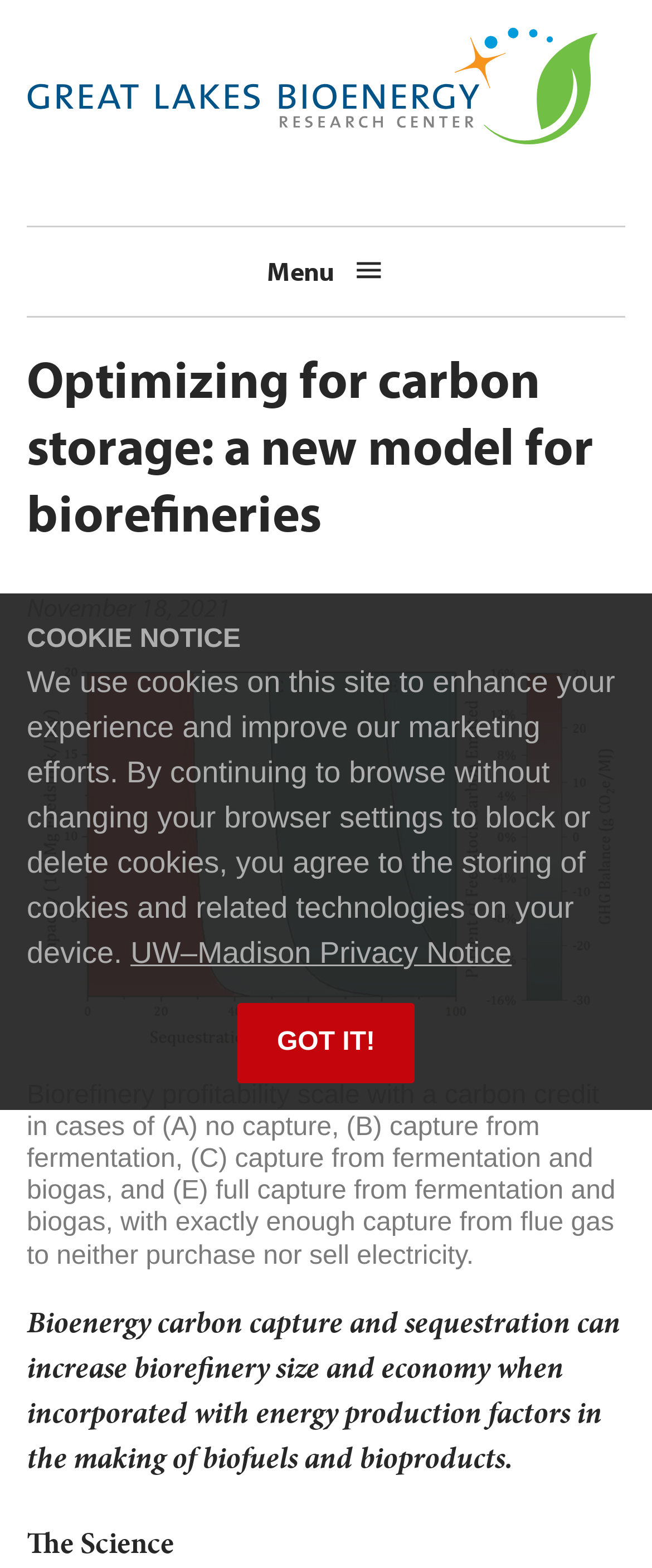Please find the bounding box for the following UI element description. Provide the coordinates in (top-left x, top-left y, bottom-right x, bottom-right y) format, with values between 0 and 1: UW–Madison Privacy Notice

[0.2, 0.597, 0.785, 0.618]